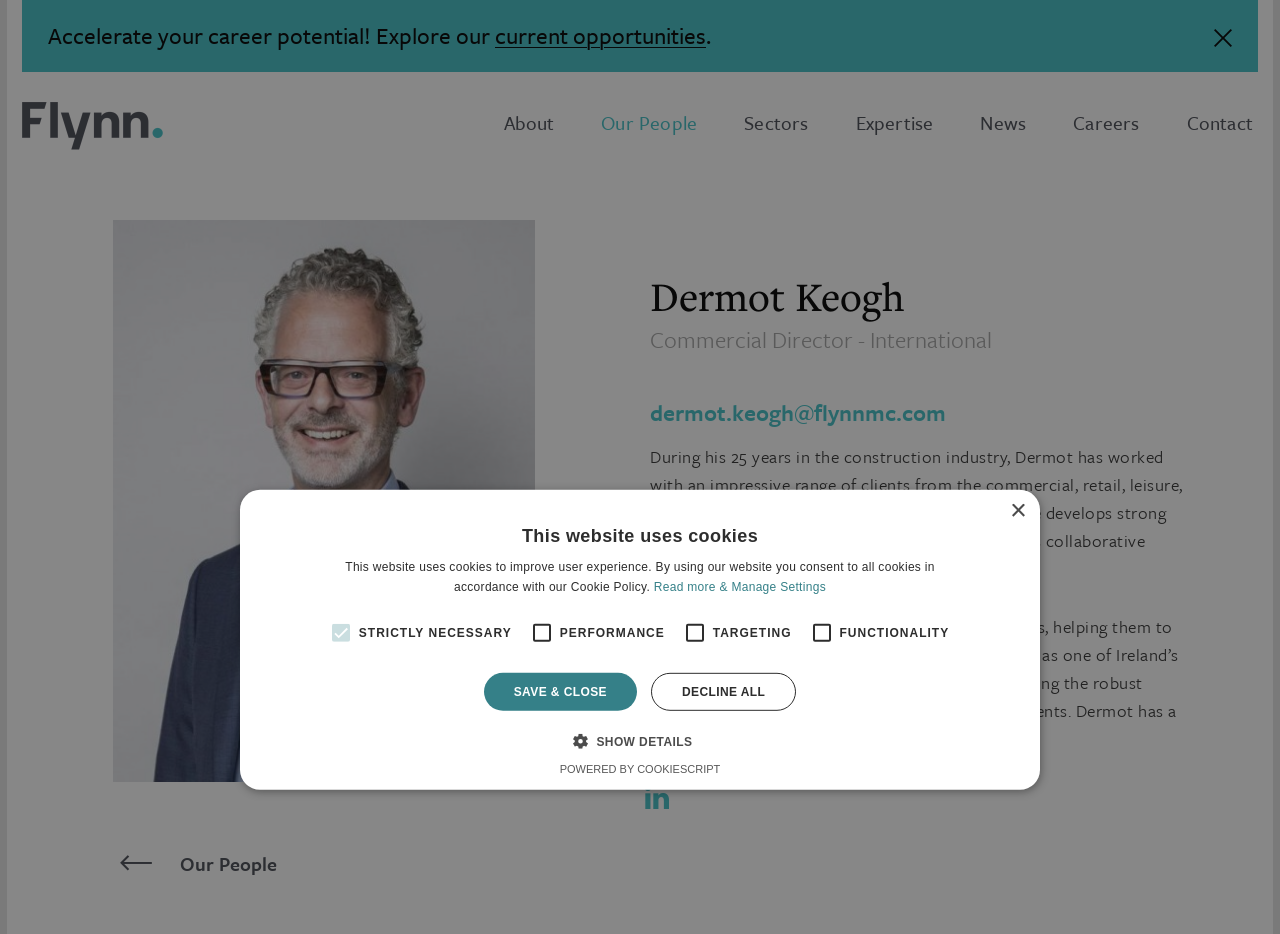Provide the bounding box coordinates for the UI element that is described by this text: "Read more & Manage Settings". The coordinates should be in the form of four float numbers between 0 and 1: [left, top, right, bottom].

[0.511, 0.621, 0.645, 0.636]